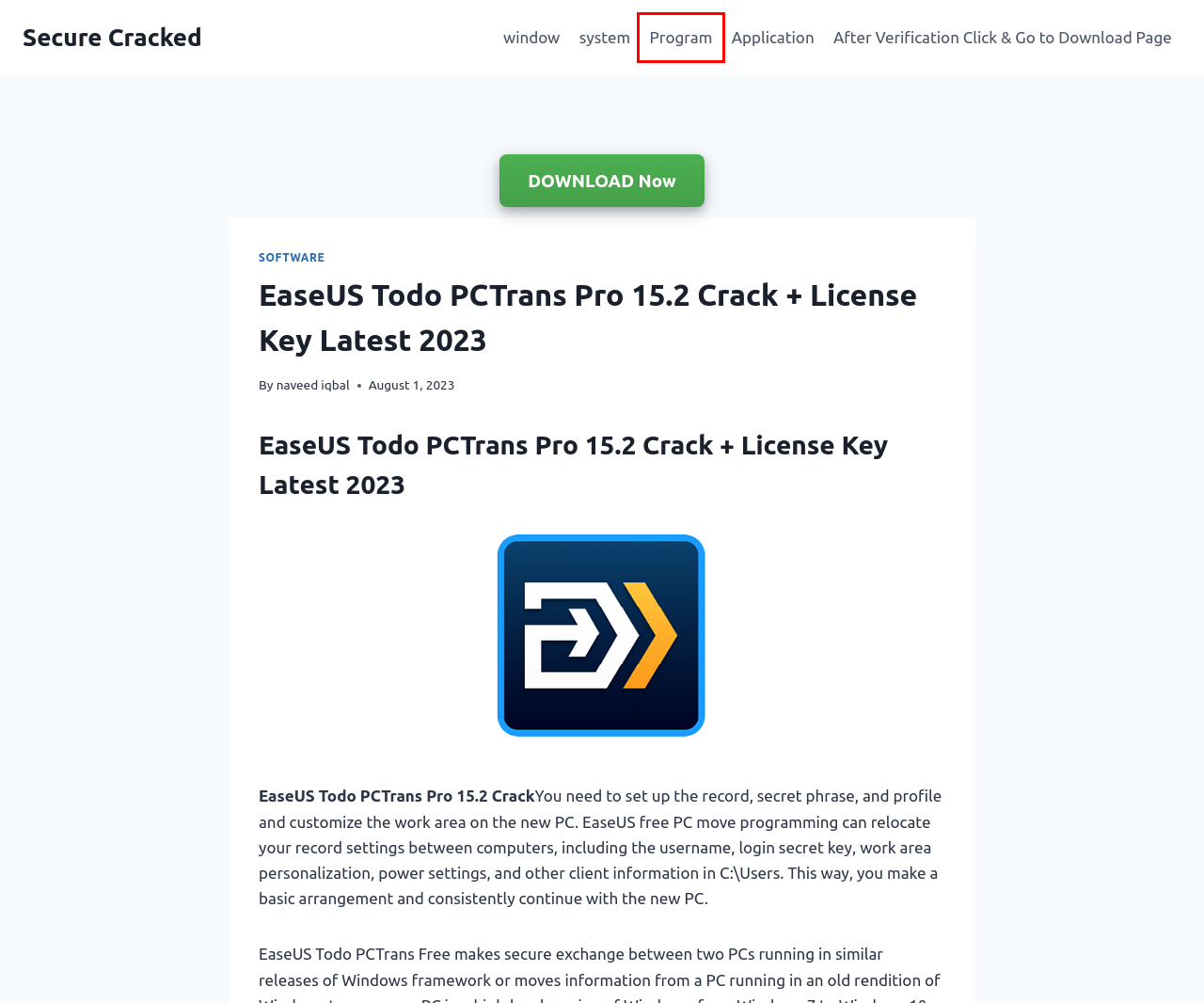Given a webpage screenshot featuring a red rectangle around a UI element, please determine the best description for the new webpage that appears after the element within the bounding box is clicked. The options are:
A. Software Archives - Secure Cracked
B. TeamViewer v15.40.9 Crack With Product Key Latest
C. Application Archives - Secure Cracked
D. system Archives - Secure Cracked
E. window Archives - Secure Cracked
F. naveed iqbal, Author at Secure Cracked
G. Program Archives - Secure Cracked
H. After Verification Click & Go to Download Page - Secure Cracked

G